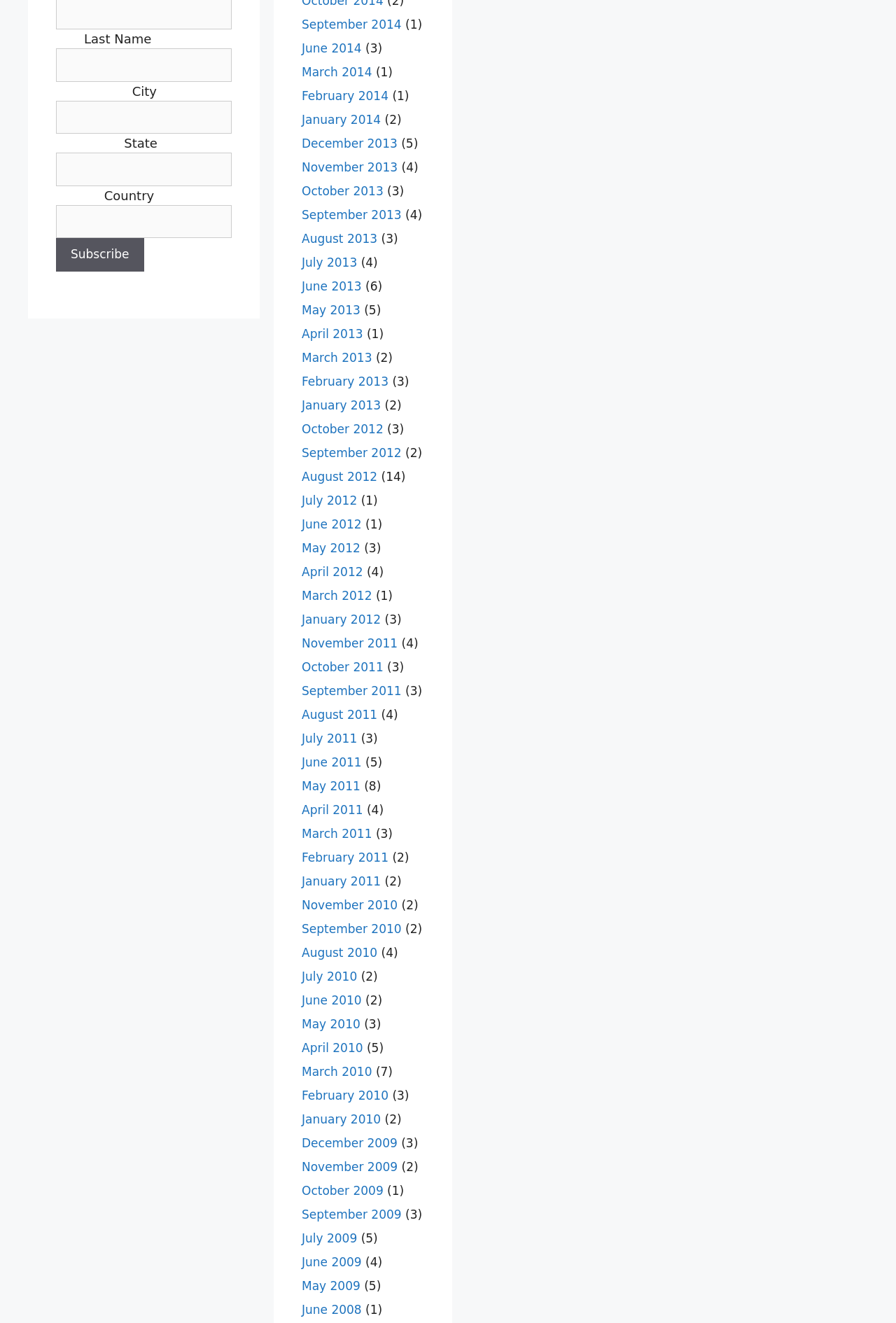Please determine the bounding box coordinates of the section I need to click to accomplish this instruction: "View June 2014".

[0.337, 0.031, 0.404, 0.042]